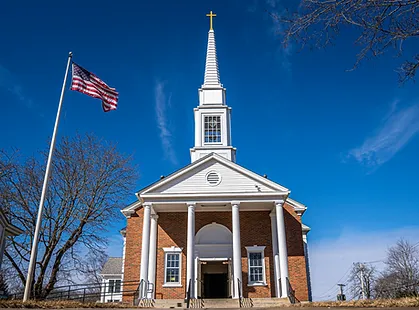What is displayed in front of the church? Observe the screenshot and provide a one-word or short phrase answer.

The U.S. flag